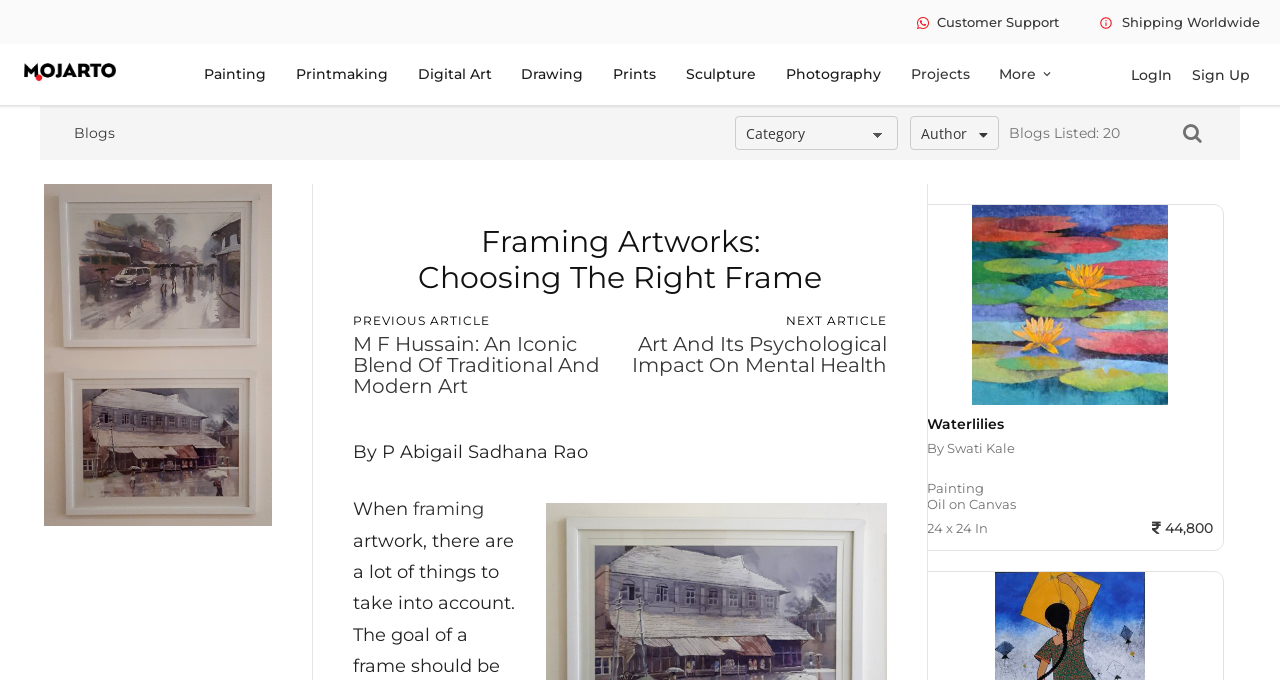Identify the bounding box coordinates of the clickable section necessary to follow the following instruction: "View the artwork Waterlilies". The coordinates should be presented as four float numbers from 0 to 1, i.e., [left, top, right, bottom].

[0.716, 0.575, 0.955, 0.601]